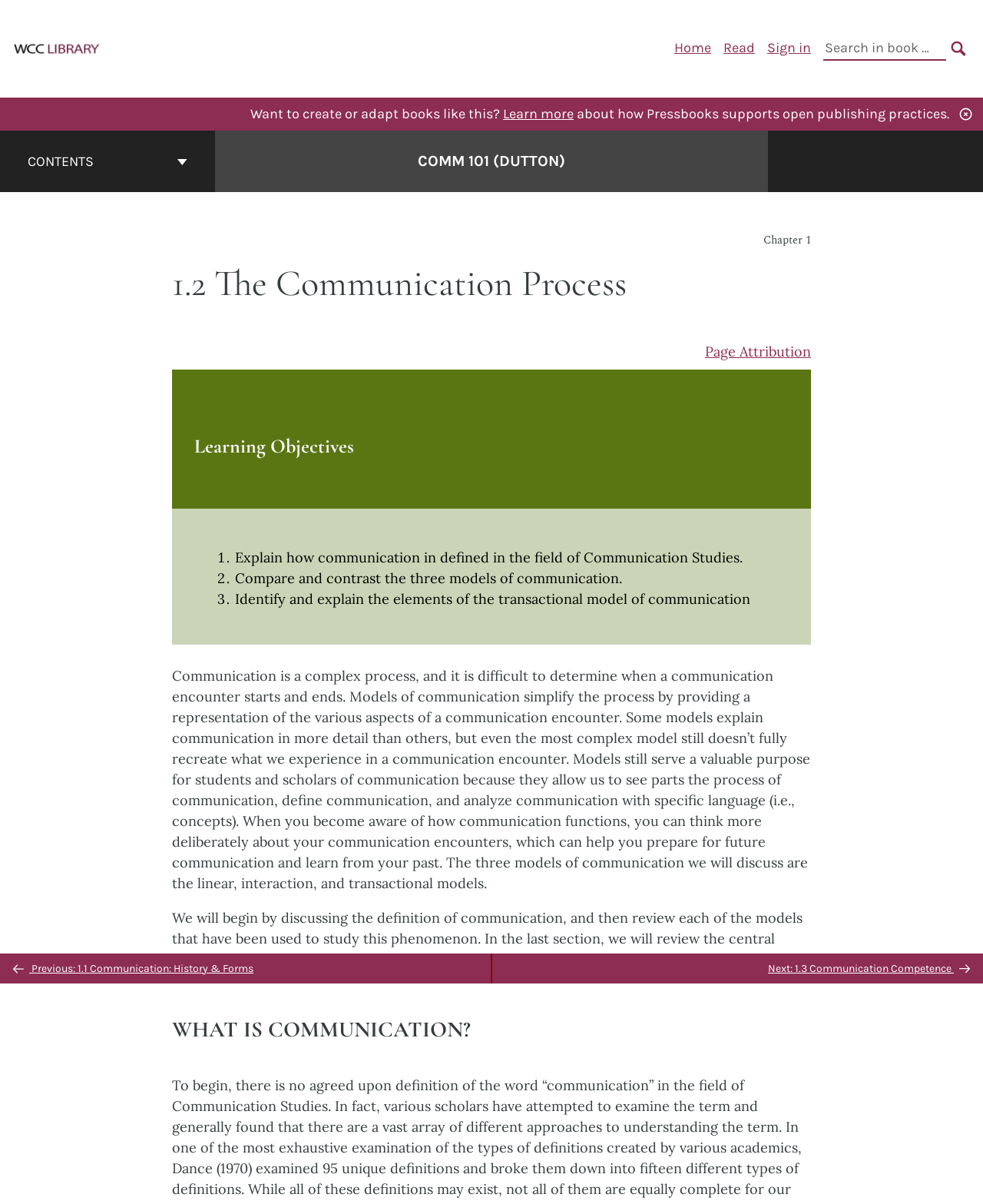Construct a comprehensive caption that outlines the webpage's structure and content.

This webpage is about the communication process, specifically chapter 1.2 of Comm 101 (Dutton). At the top left, there is a logo for the Open Textbook Collection, accompanied by a link to the collection. To the right of the logo, there is a primary navigation menu with links to "Home", "Read", and "Sign in", as well as a search bar with a "SEARCH" button.

Below the navigation menu, there is a promotional message encouraging users to create or adapt books like this, with a "Learn more" link. Next to this message, there is a brief description of how Pressbooks supports open publishing practices.

On the left side of the page, there is a book contents navigation menu with a "CONTENTS" button and a link to the cover page of Comm 101 (Dutton). The main content of the page is divided into sections, starting with a heading "1.2 The Communication Process" and followed by a section on learning objectives.

The page then presents three learning objectives, each with a numbered list marker, explaining how communication is defined in the field of Communication Studies, comparing and contrasting the three models of communication, and identifying and explaining the elements of the transactional model of communication.

The main content of the page is a lengthy passage of text discussing the complexity of communication, the purpose of models of communication, and the three models that will be discussed: linear, interaction, and transactional models. The passage is followed by a section heading "WHAT IS COMMUNICATION?" and another section discussing the definition of communication and the review of each model.

At the bottom of the page, there is a previous/next navigation menu with links to the previous chapter "1.1 Communication: History & Forms" and the next chapter "1.3 Communication Competence", as well as a "BACK TO TOP" button.